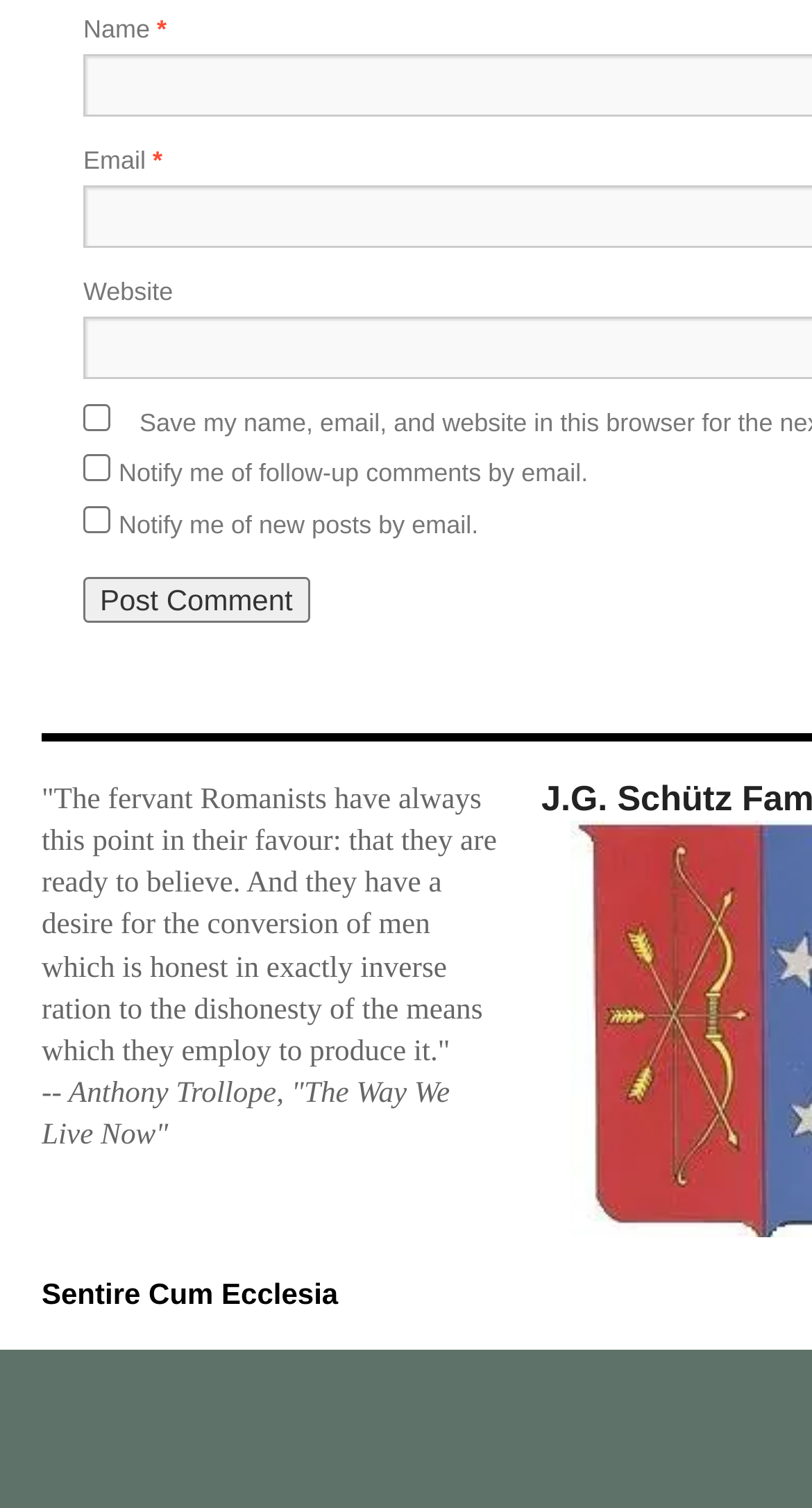Please provide a detailed answer to the question below by examining the image:
How many checkboxes are there?

There are three checkboxes on the webpage, located vertically below each other. The first checkbox is at [0.103, 0.268, 0.136, 0.286], the second at [0.103, 0.301, 0.136, 0.319], and the third at [0.103, 0.335, 0.136, 0.353].